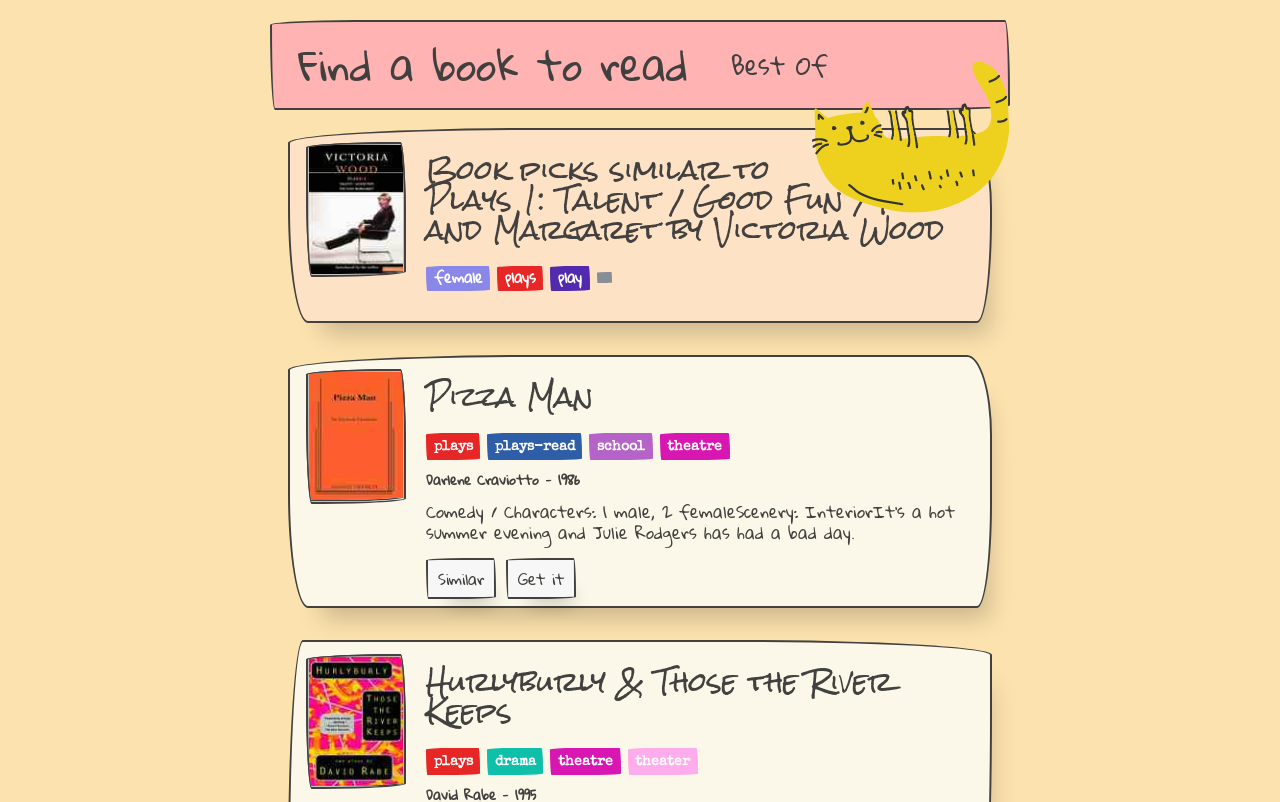Show the bounding box coordinates of the region that should be clicked to follow the instruction: "View book picks similar to Plays 1: Talent / Good Fun / Pat and Margaret by Victoria Wood."

[0.333, 0.275, 0.769, 0.309]